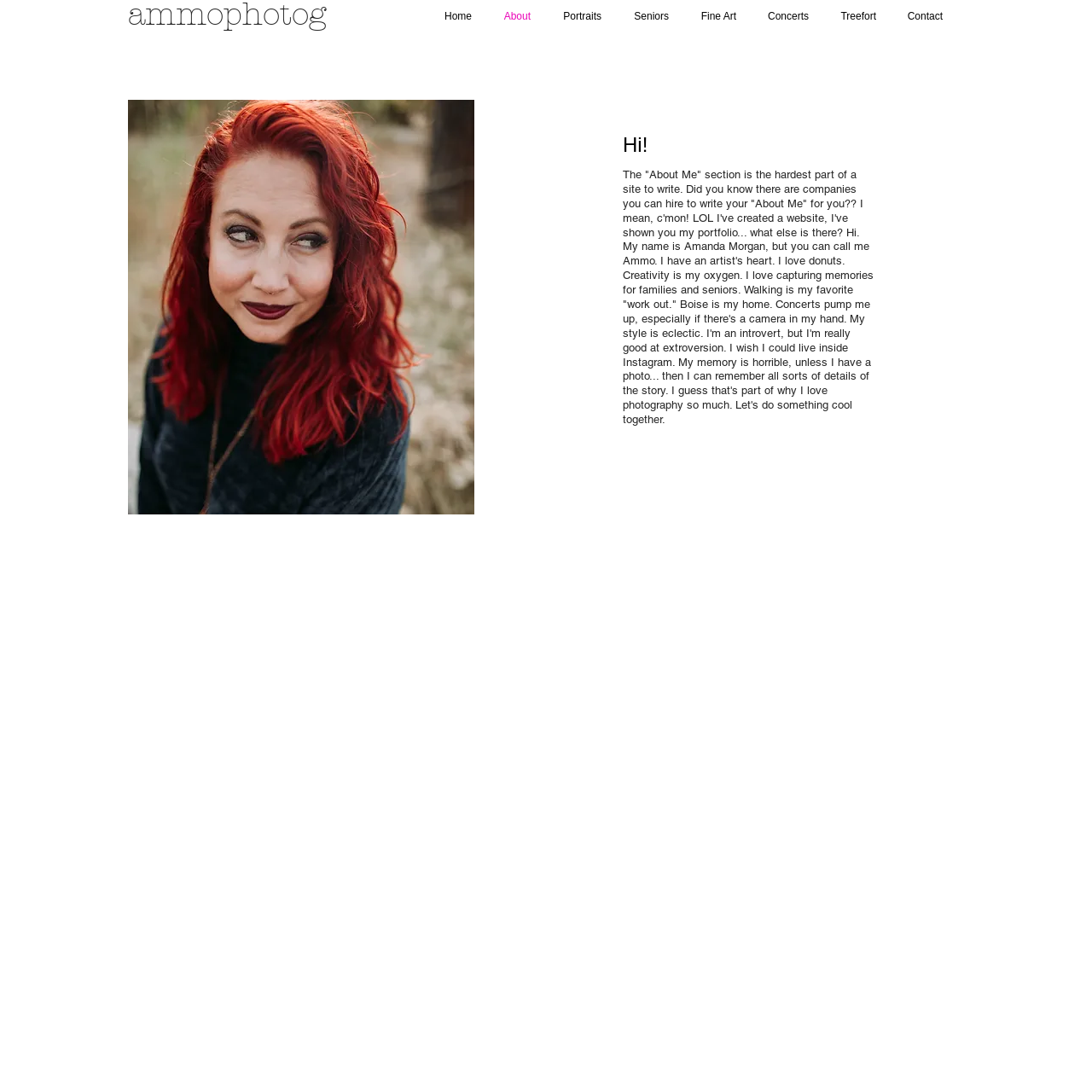Find the bounding box coordinates of the area to click in order to follow the instruction: "learn more about Ammo".

[0.57, 0.122, 0.844, 0.144]